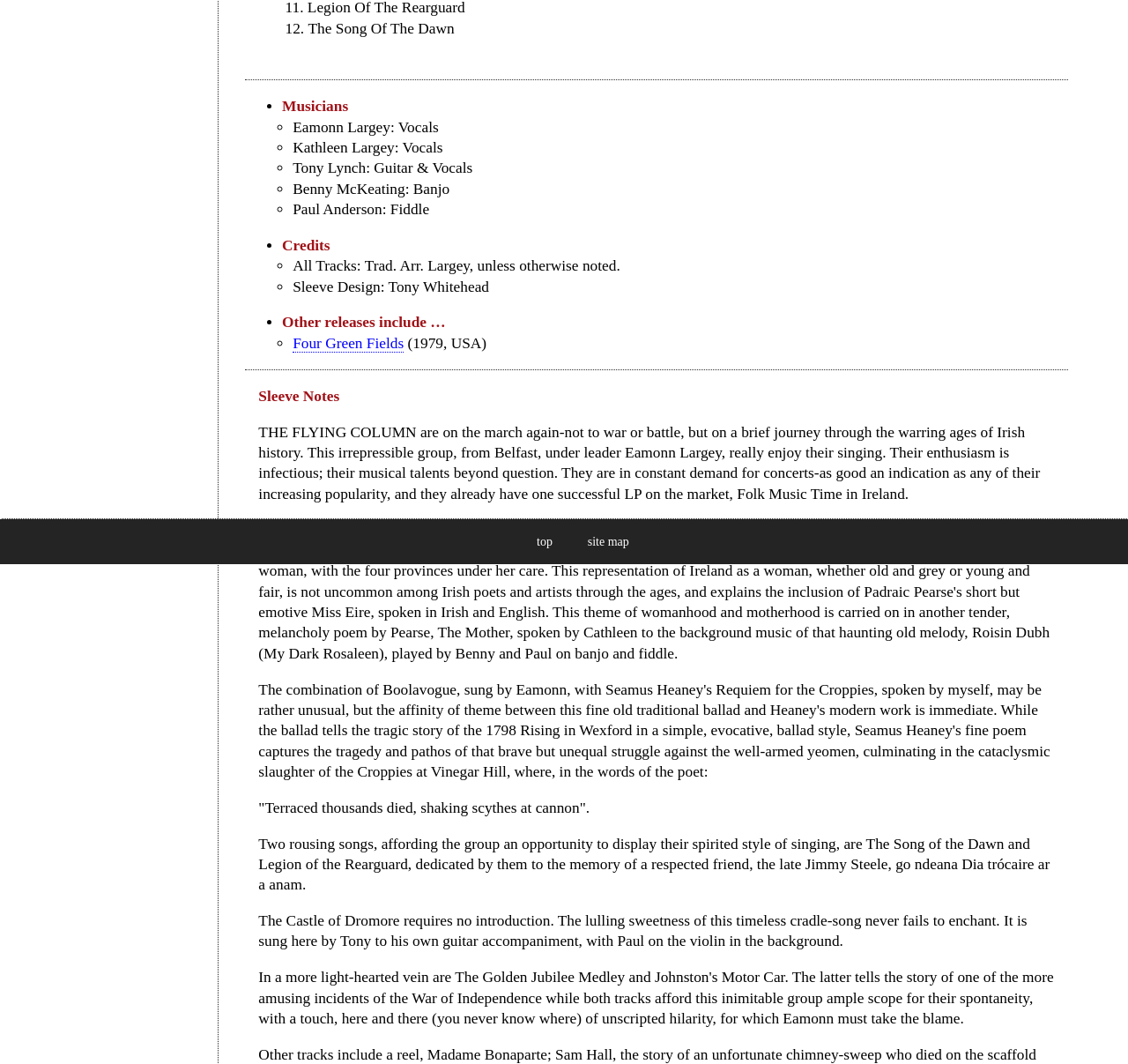Using the provided description Four Green Fields, find the bounding box coordinates for the UI element. Provide the coordinates in (top-left x, top-left y, bottom-right x, bottom-right y) format, ensuring all values are between 0 and 1.

[0.259, 0.315, 0.358, 0.331]